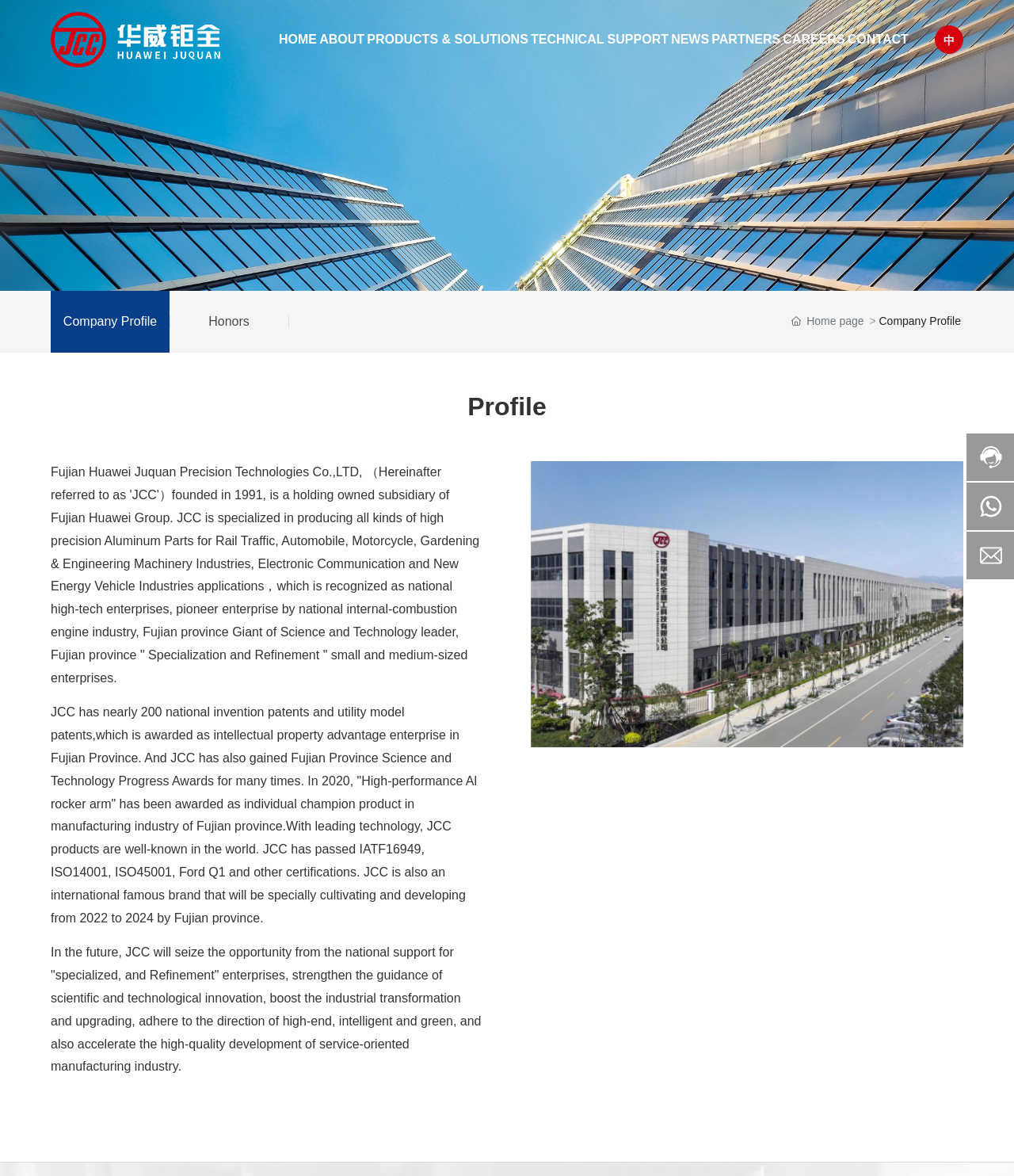Please determine the bounding box coordinates of the element's region to click in order to carry out the following instruction: "Contact the company". The coordinates should be four float numbers between 0 and 1, i.e., [left, top, right, bottom].

[0.836, 0.0, 0.896, 0.067]